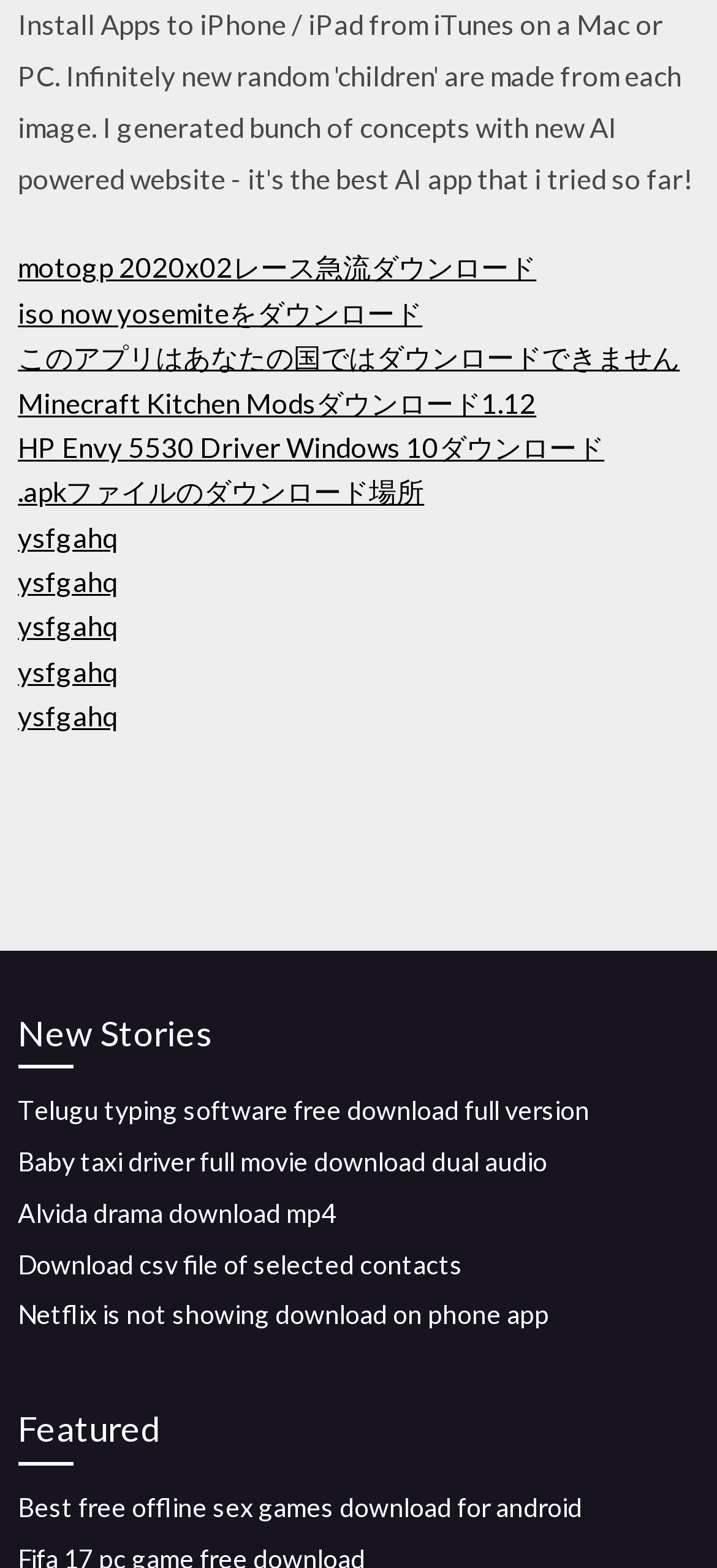Please specify the bounding box coordinates of the area that should be clicked to accomplish the following instruction: "download best free offline sex games". The coordinates should consist of four float numbers between 0 and 1, i.e., [left, top, right, bottom].

[0.025, 0.951, 0.812, 0.971]